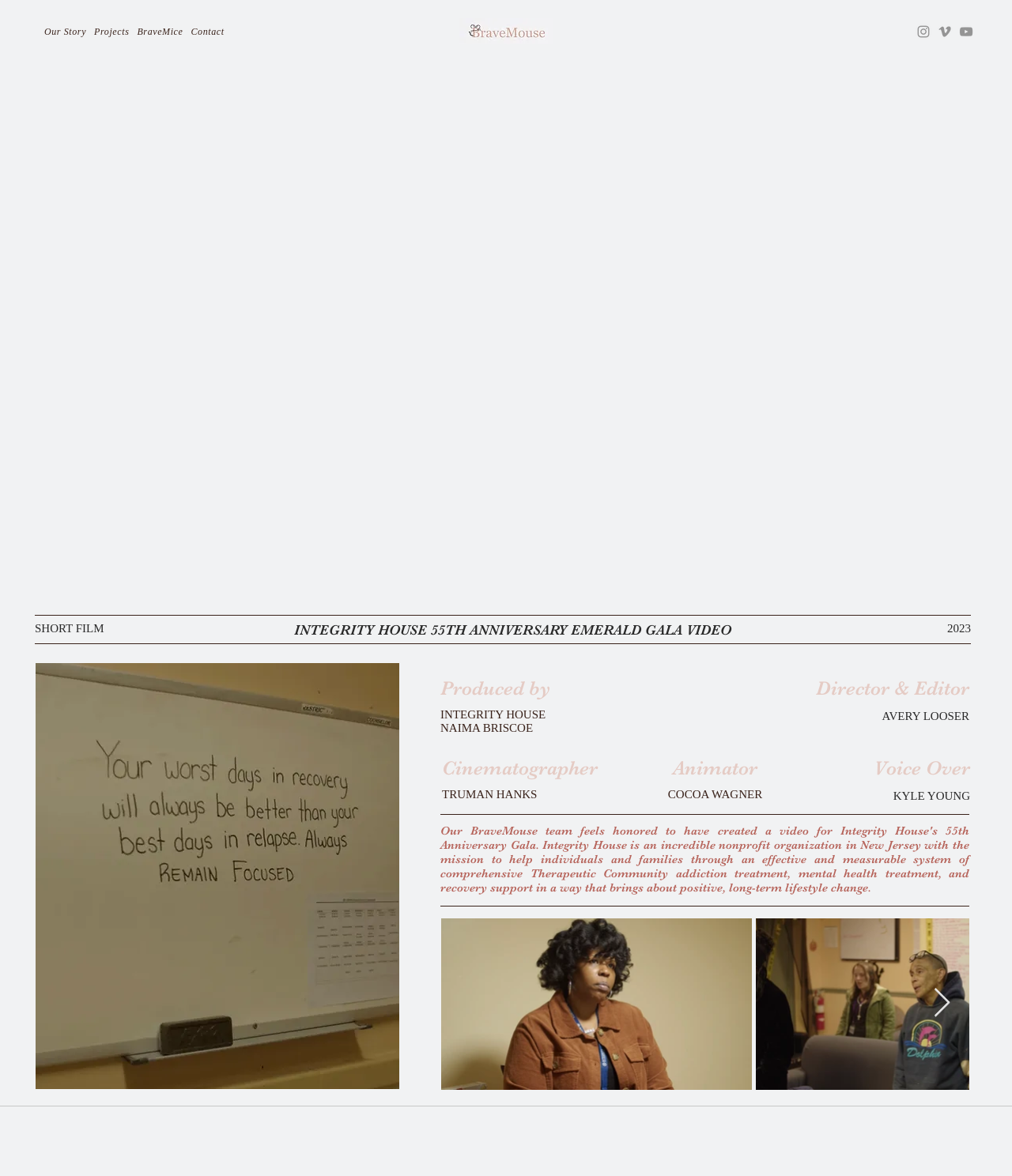Respond to the question below with a concise word or phrase:
What is the name of the organization featured in the short film?

Integrity House